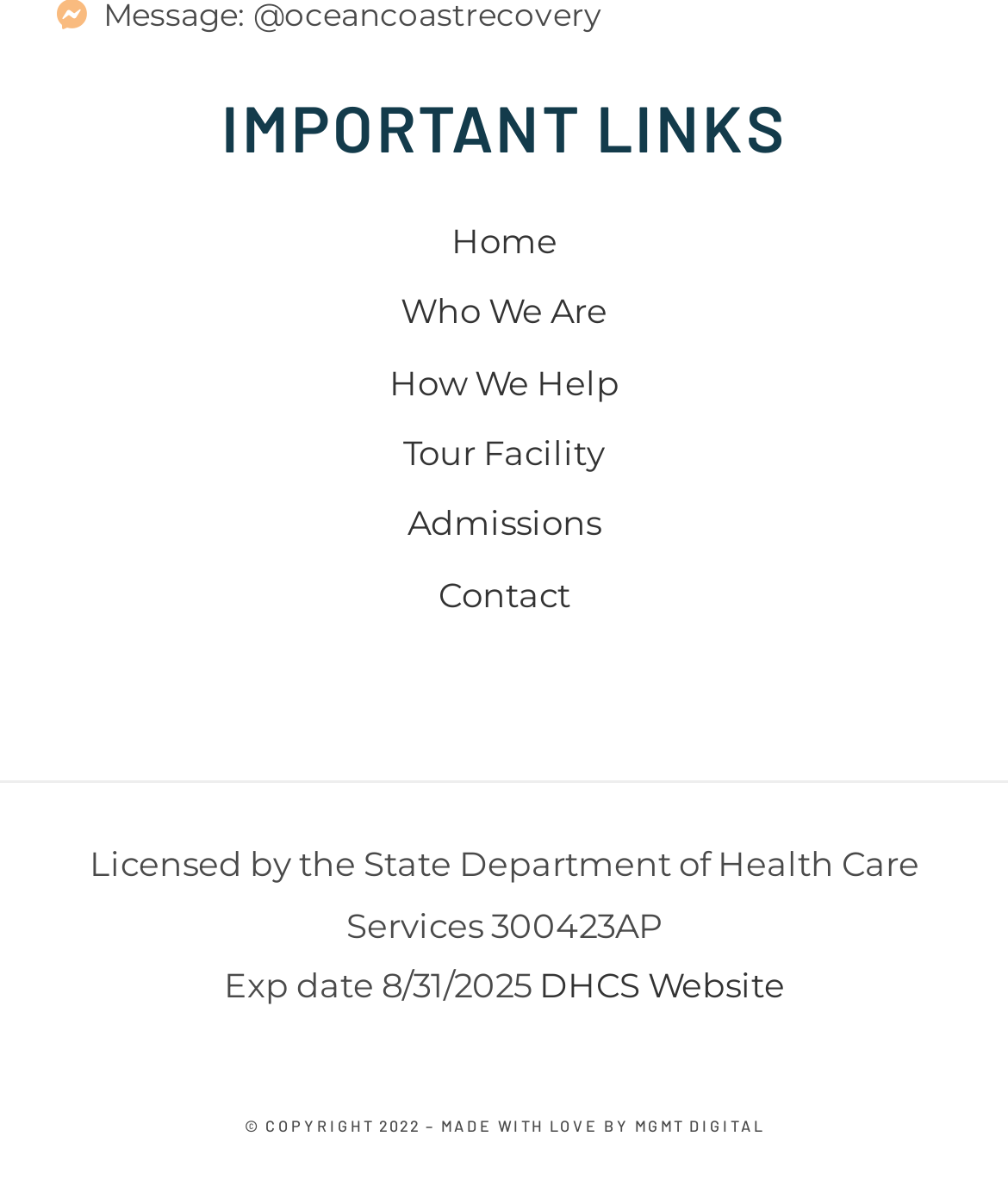Please locate the bounding box coordinates of the region I need to click to follow this instruction: "explore how we help".

[0.077, 0.298, 0.923, 0.349]